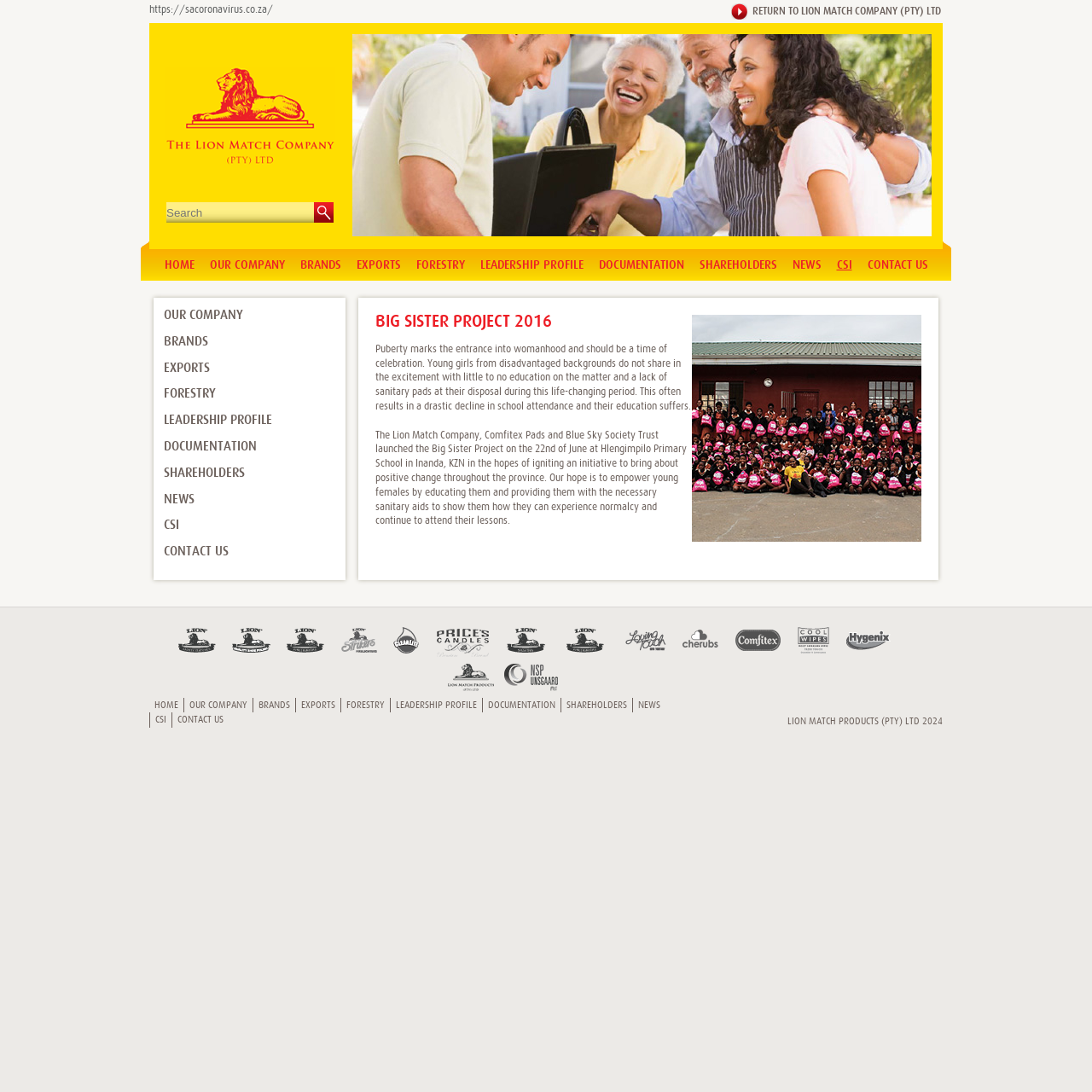What is the purpose of the Big Sister Project?
Answer the question with a detailed explanation, including all necessary information.

I read the text under the 'BIG SISTER PROJECT 2016' heading, which explains that the project aims to empower young females by educating them and providing them with sanitary aids.